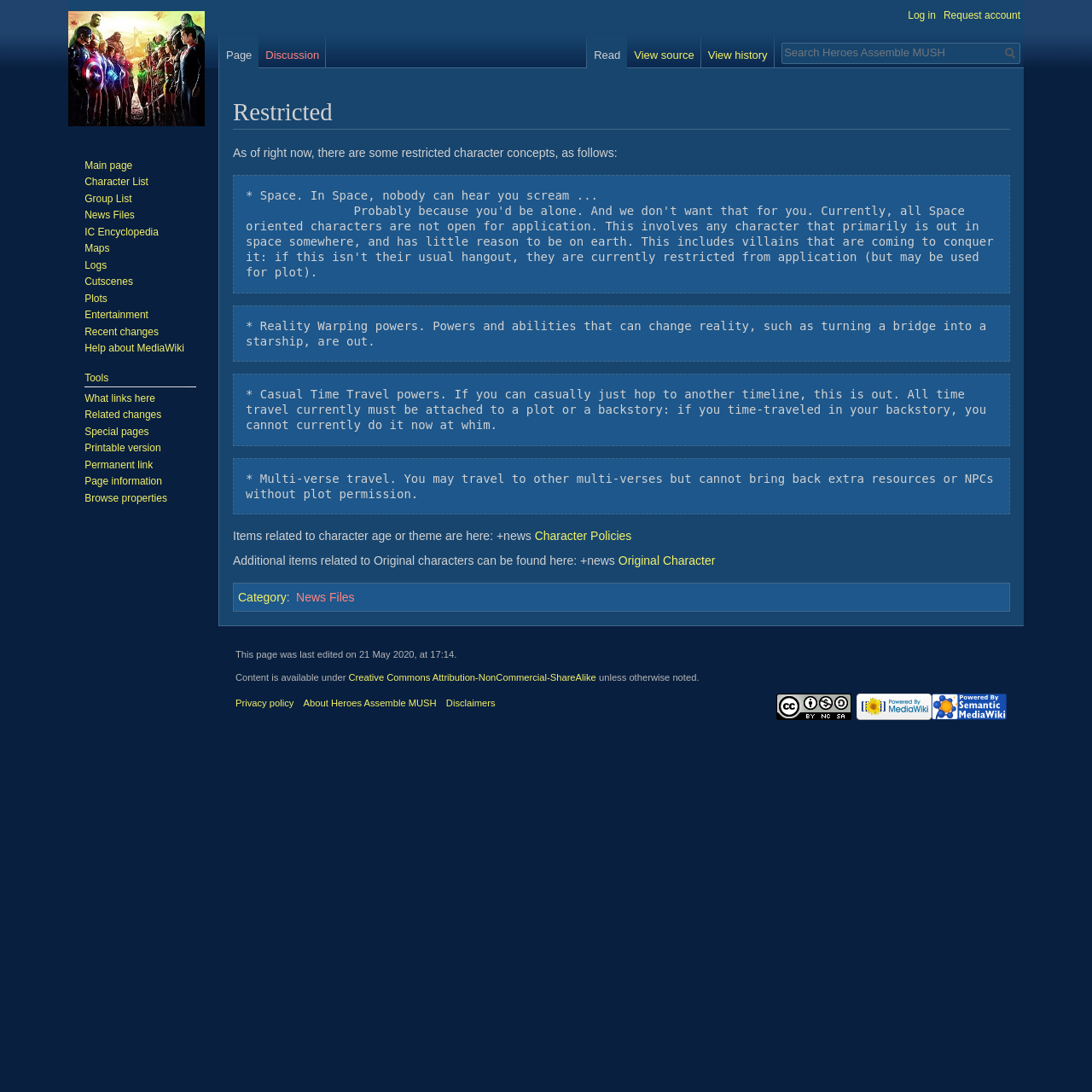Can you identify the bounding box coordinates of the clickable region needed to carry out this instruction: 'View history'? The coordinates should be four float numbers within the range of 0 to 1, stated as [left, top, right, bottom].

[0.642, 0.031, 0.709, 0.063]